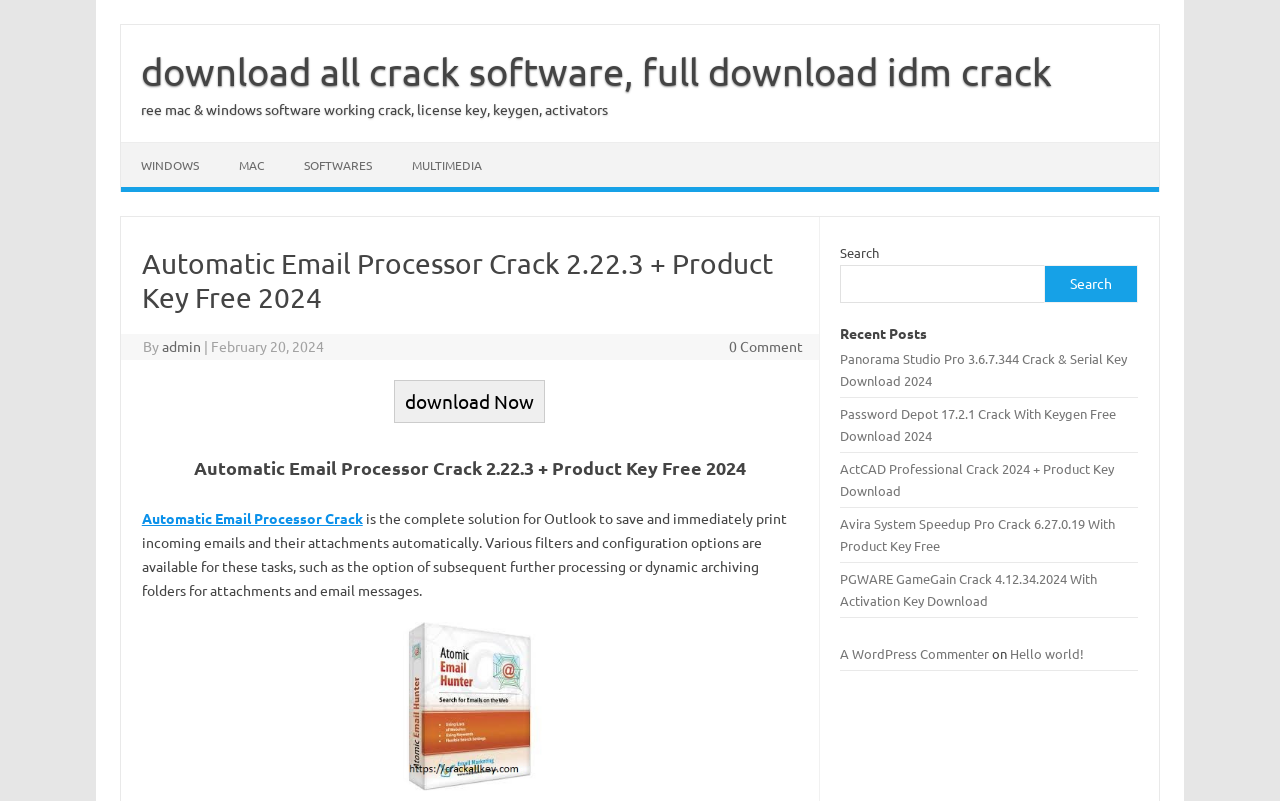Find the bounding box coordinates for the area that should be clicked to accomplish the instruction: "go to WINDOWS page".

[0.095, 0.179, 0.171, 0.234]